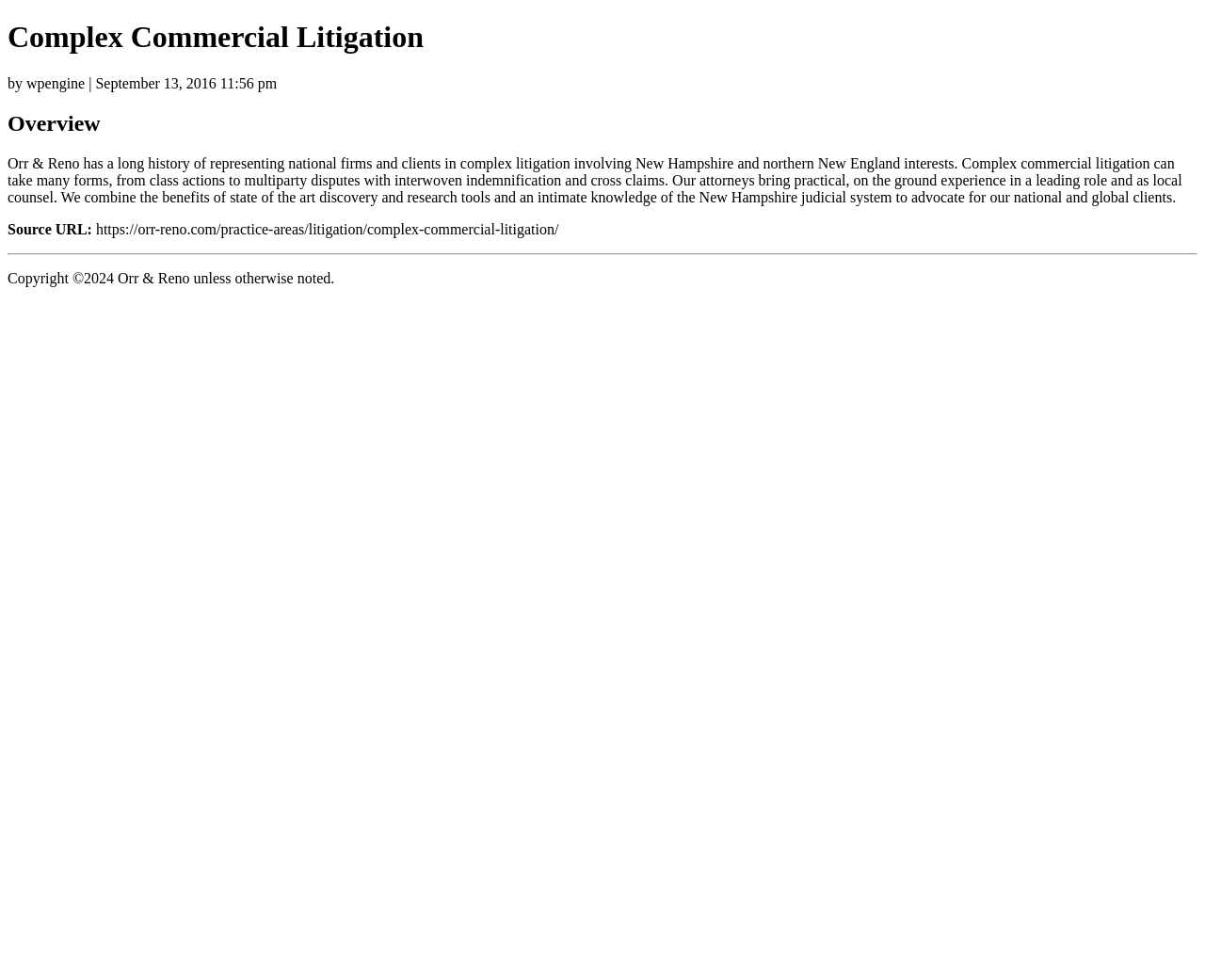What is the source URL of the webpage?
Could you answer the question in a detailed manner, providing as much information as possible?

The webpage contains a link 'Source URL:' followed by the URL 'https://orr-reno.com/practice-areas/litigation/complex-commercial-litigation/' which is the source URL of the webpage.